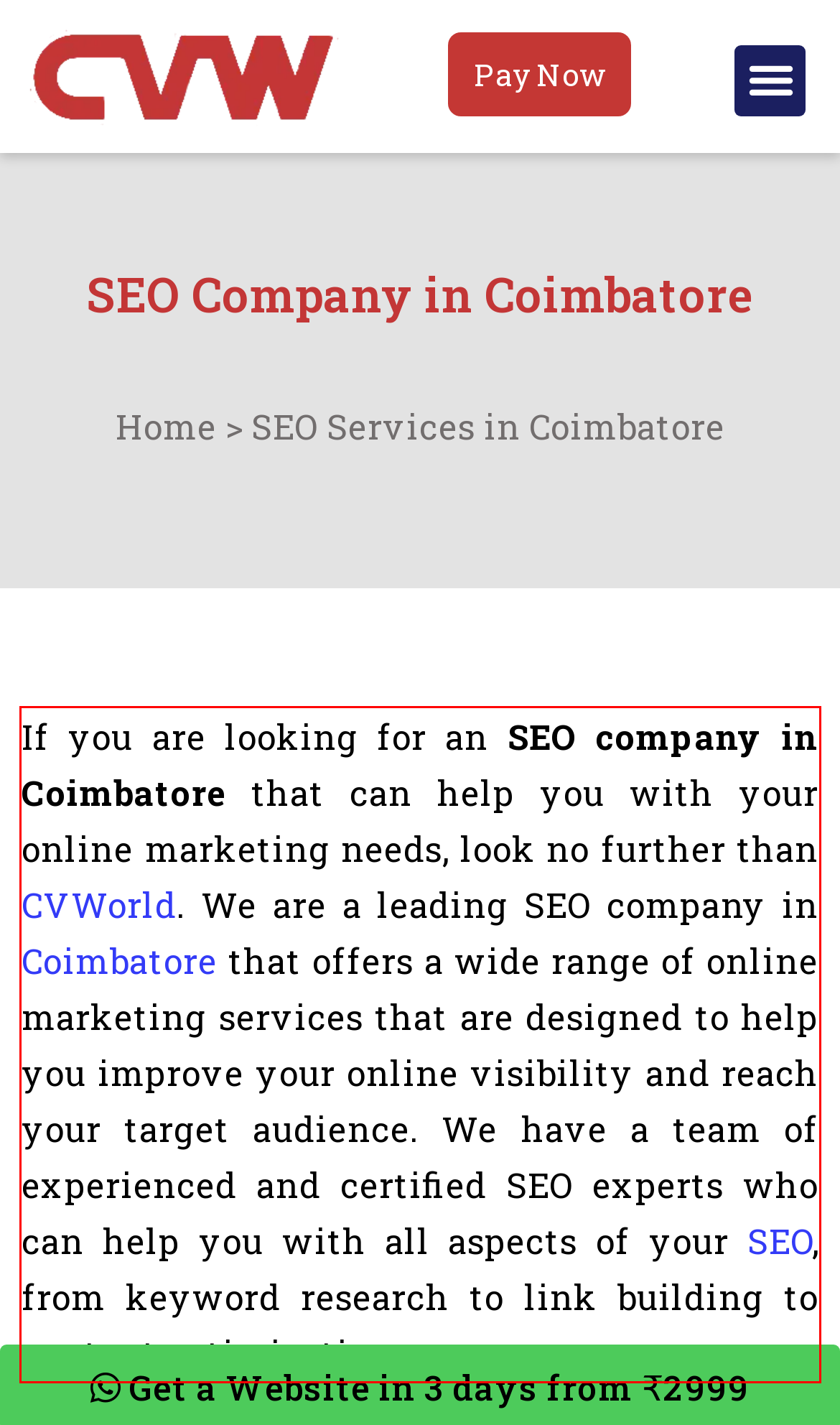Given a screenshot of a webpage, identify the red bounding box and perform OCR to recognize the text within that box.

If you are looking for an SEO company in Coimbatore that can help you with your online marketing needs, look no further than CVWorld. We are a leading SEO company in Coimbatore that offers a wide range of online marketing services that are designed to help you improve your online visibility and reach your target audience. We have a team of experienced and certified SEO experts who can help you with all aspects of your SEO, from keyword research to link building to content optimization.